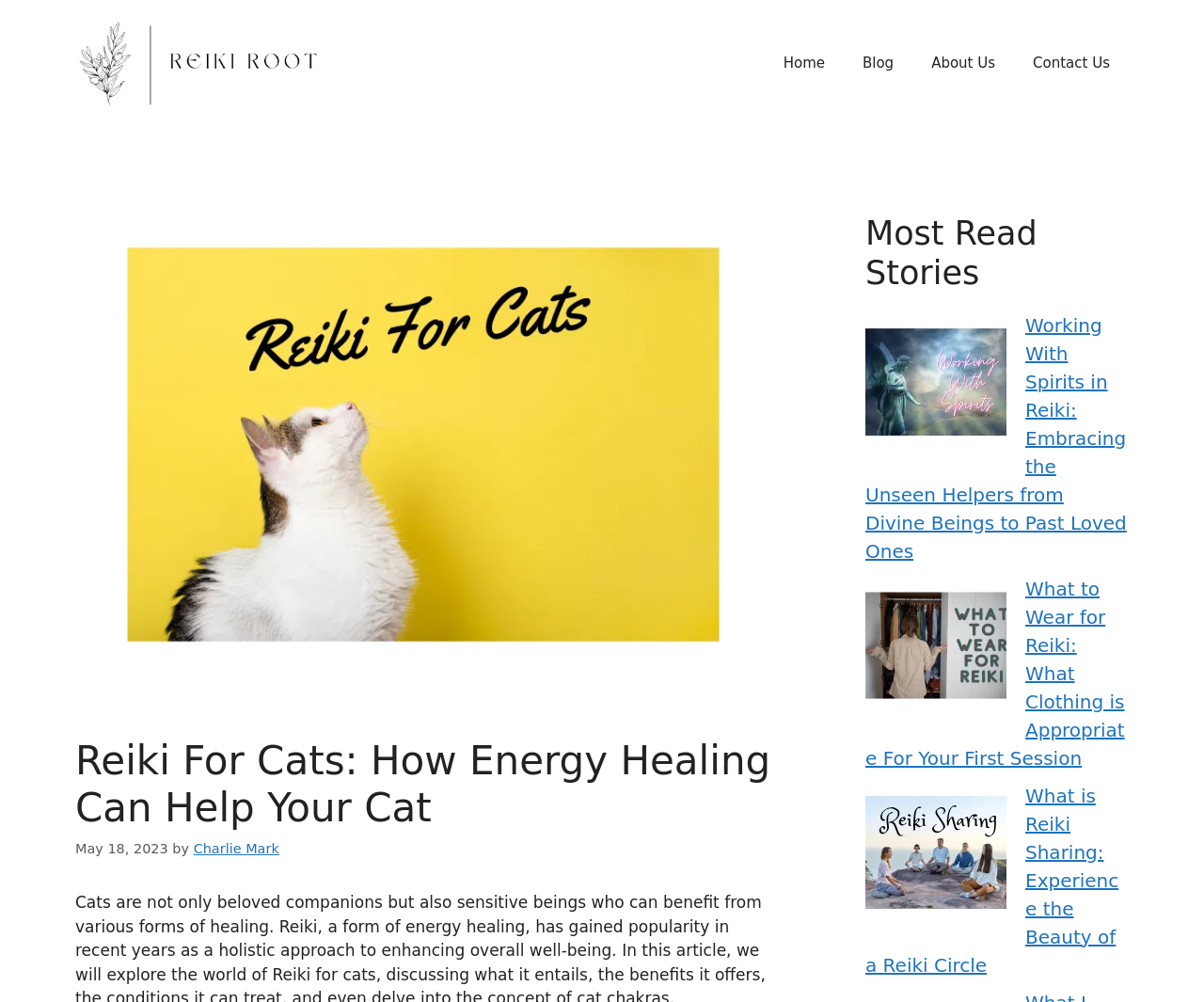Please give a short response to the question using one word or a phrase:
How many most read stories are displayed?

3